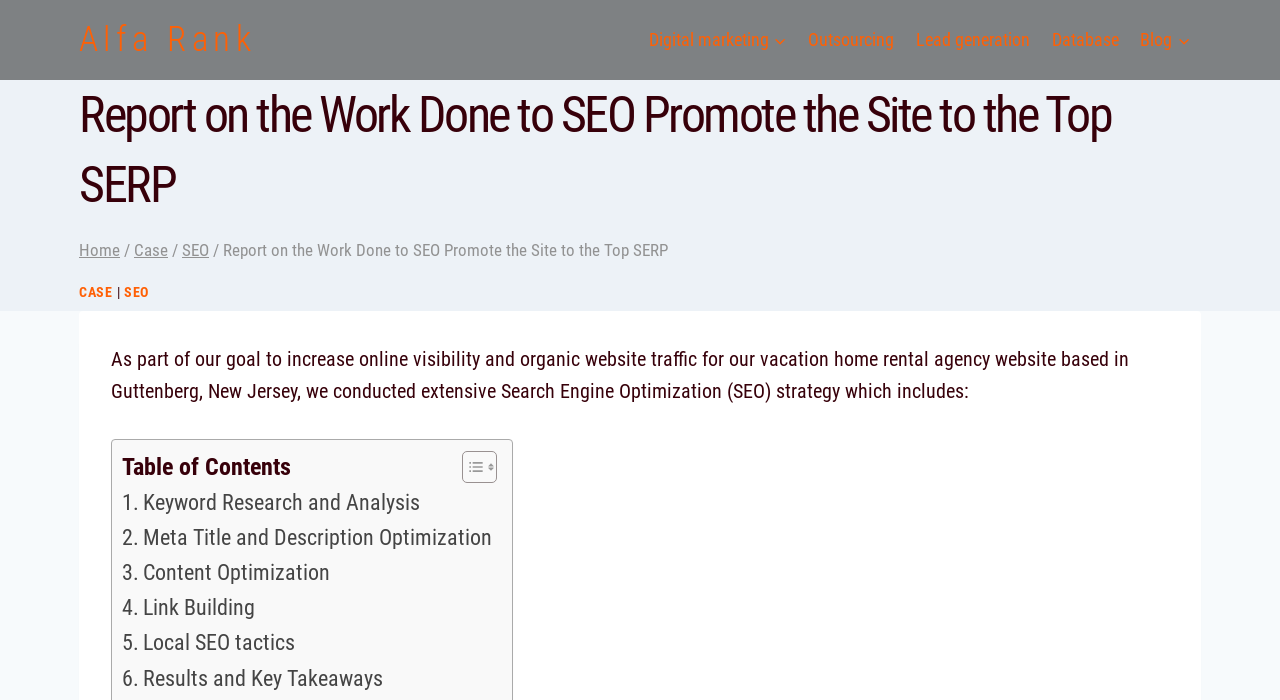What is the goal of the SEO strategy? Examine the screenshot and reply using just one word or a brief phrase.

Increase online visibility